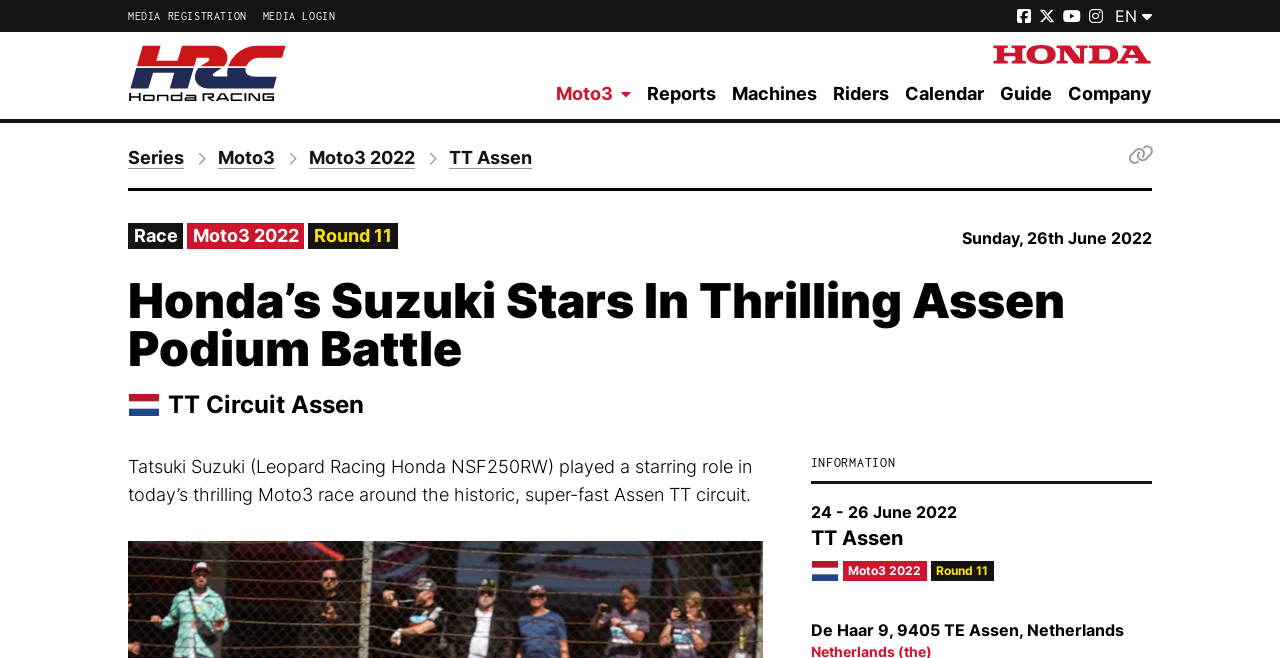Based on the element description, predict the bounding box coordinates (top-left x, top-left y, bottom-right x, bottom-right y) for the UI element in the screenshot: Reports

[0.499, 0.114, 0.566, 0.17]